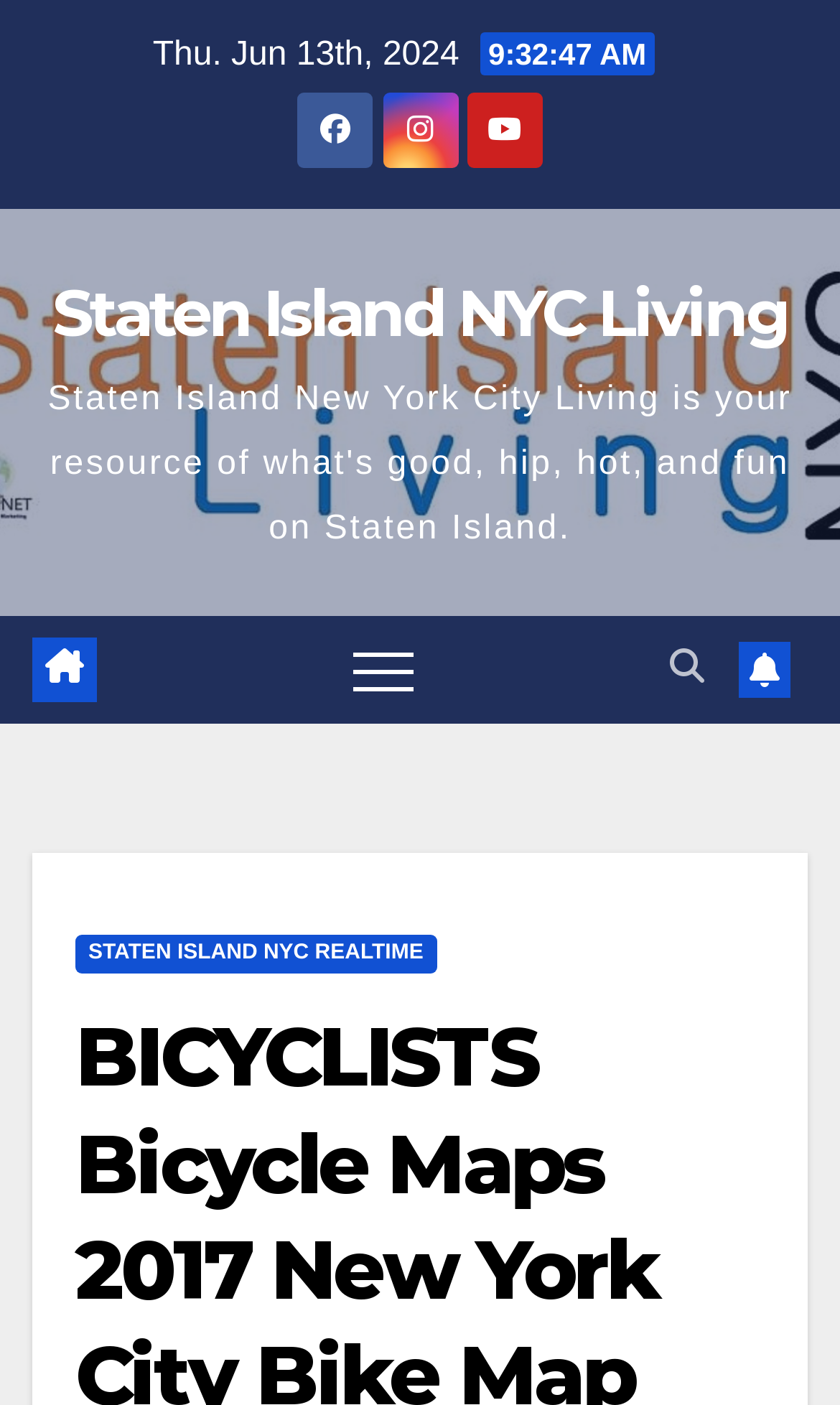Is the navigation menu expanded?
Provide a concise answer using a single word or phrase based on the image.

No